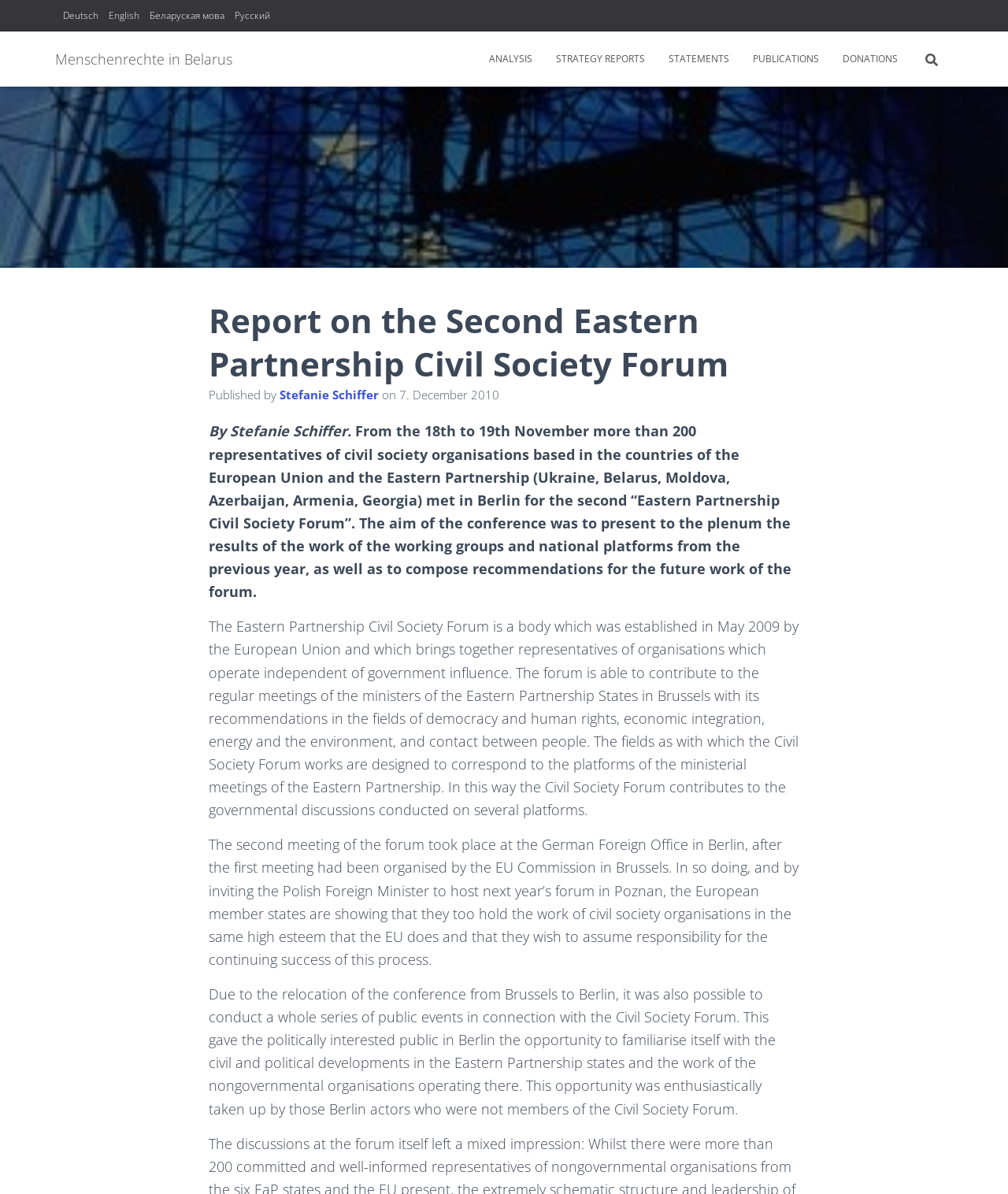What is the date of the report?
Please respond to the question with a detailed and well-explained answer.

I found the date of the report by looking at the text on the webpage. According to the text, the report was published on 7. December 2010.